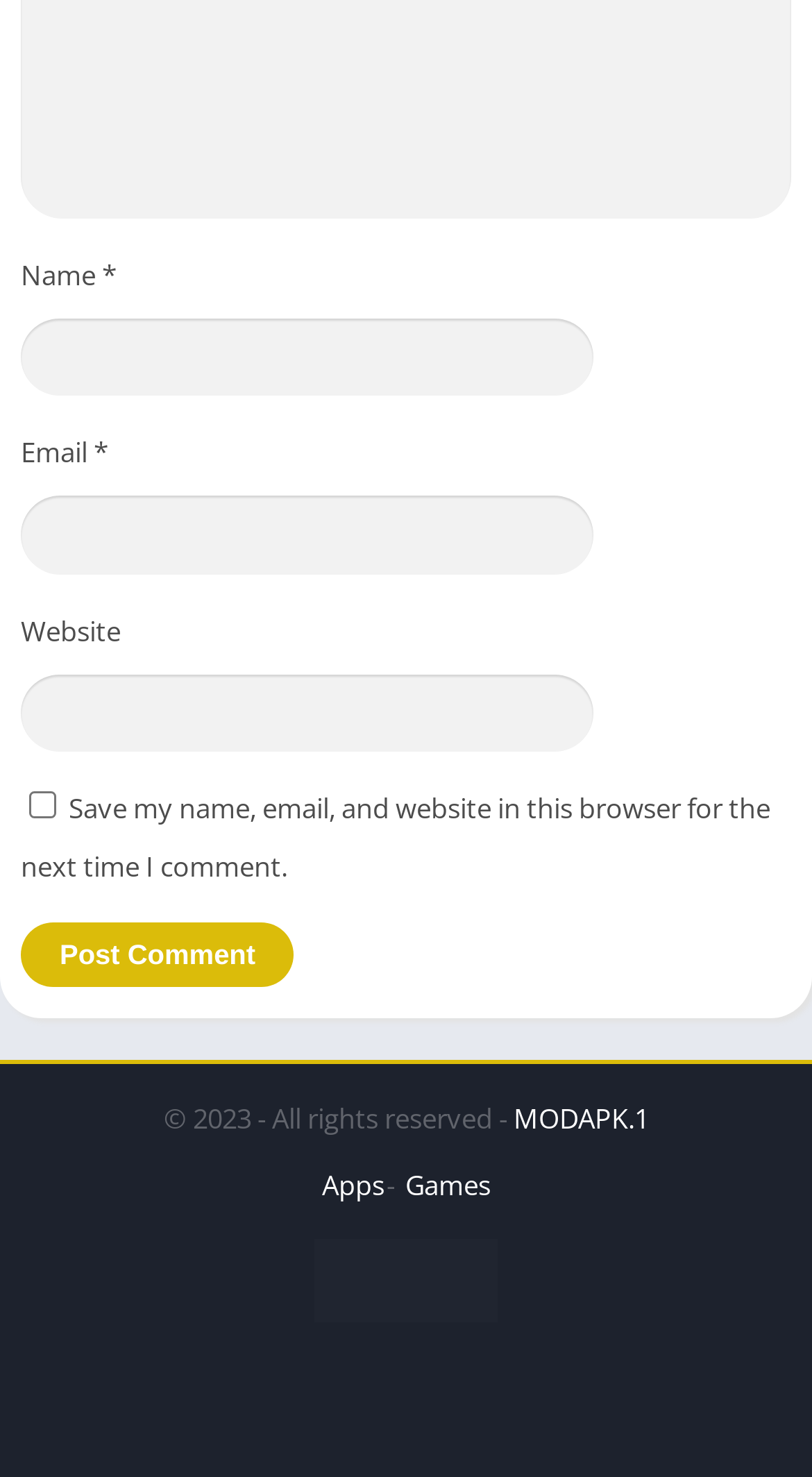Pinpoint the bounding box coordinates for the area that should be clicked to perform the following instruction: "Click the Post Comment button".

[0.026, 0.625, 0.362, 0.669]